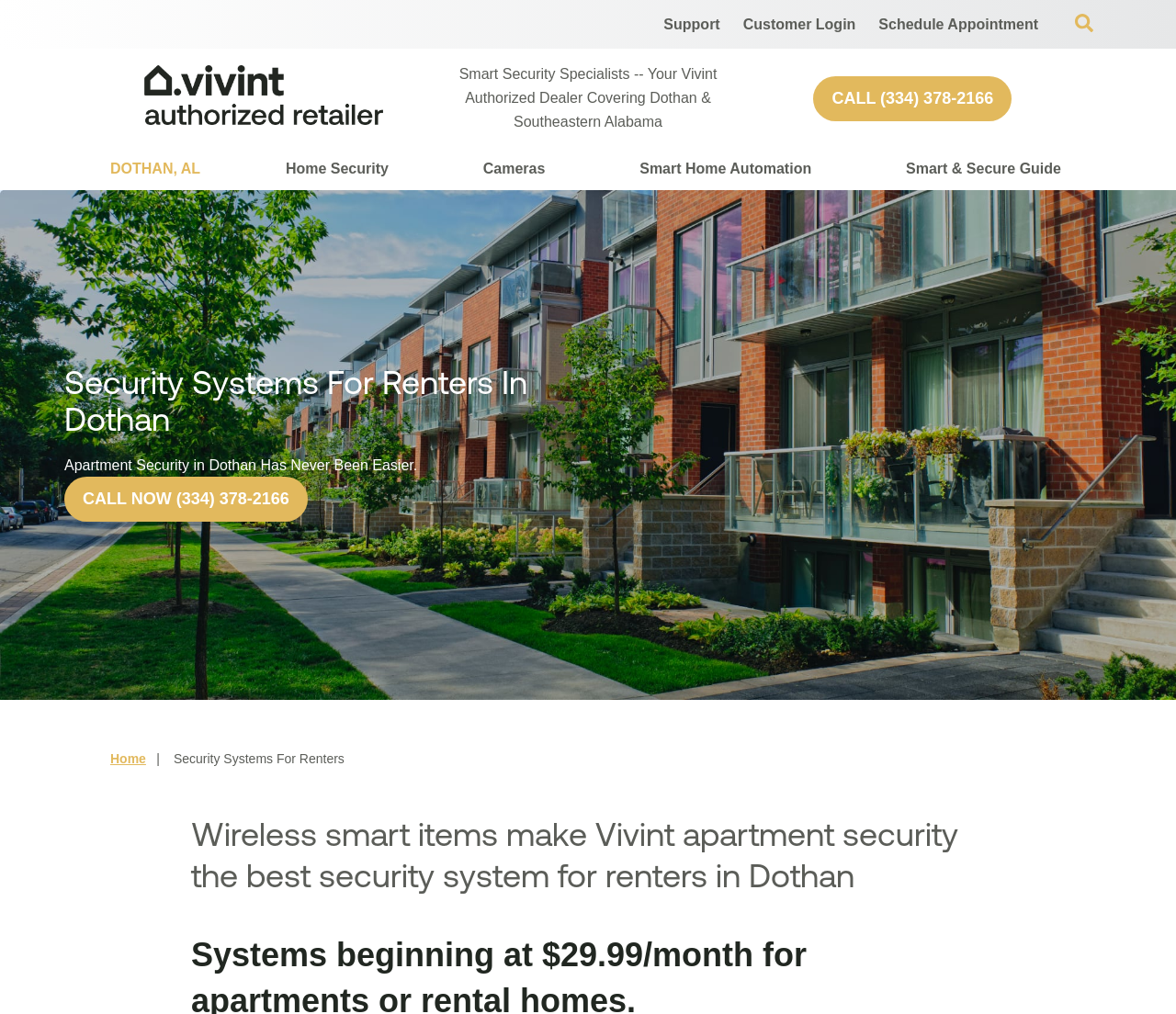Determine the bounding box coordinates of the region to click in order to accomplish the following instruction: "Call (334) 378-2166". Provide the coordinates as four float numbers between 0 and 1, specifically [left, top, right, bottom].

[0.692, 0.075, 0.86, 0.119]